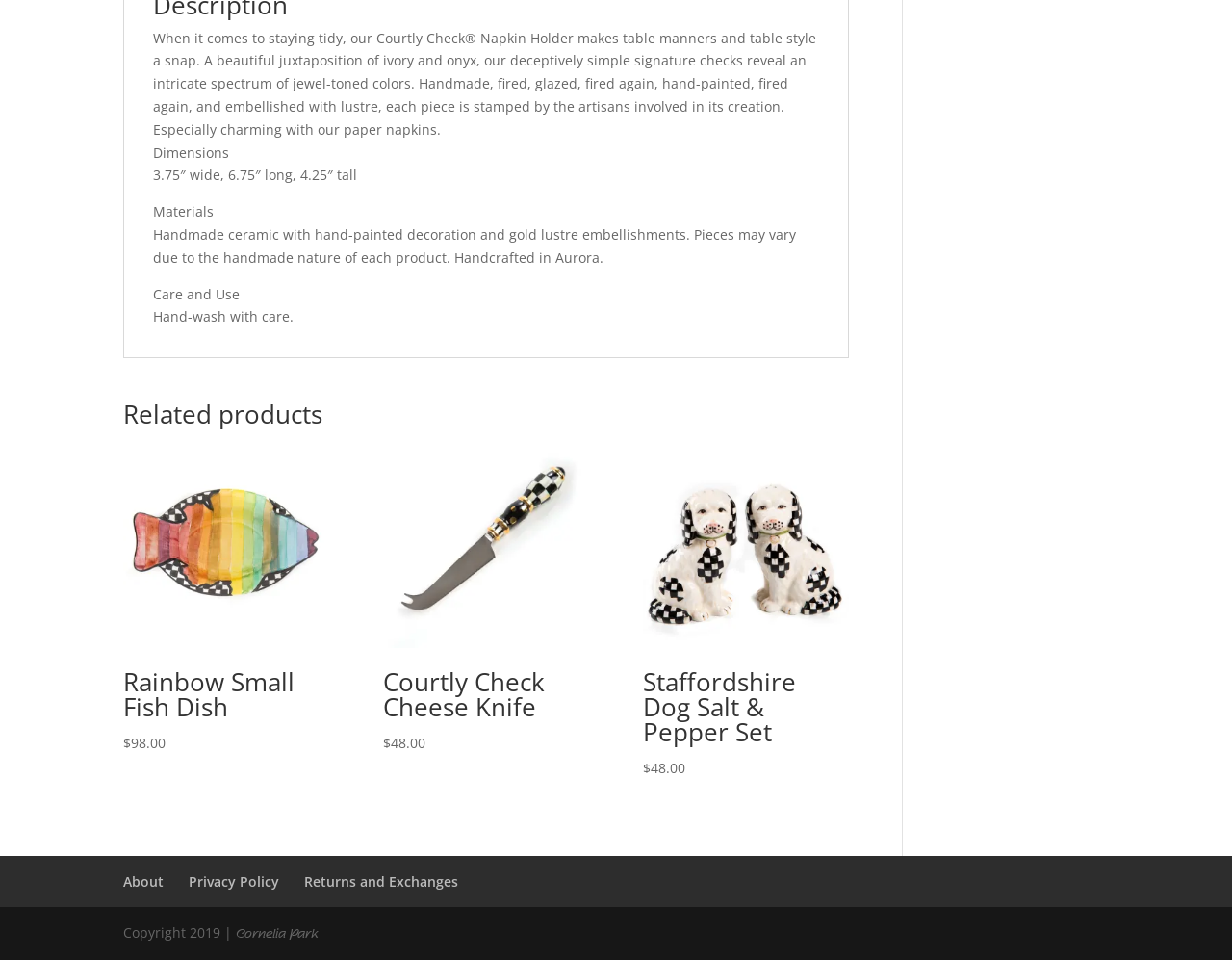Mark the bounding box of the element that matches the following description: "About".

[0.1, 0.908, 0.133, 0.927]